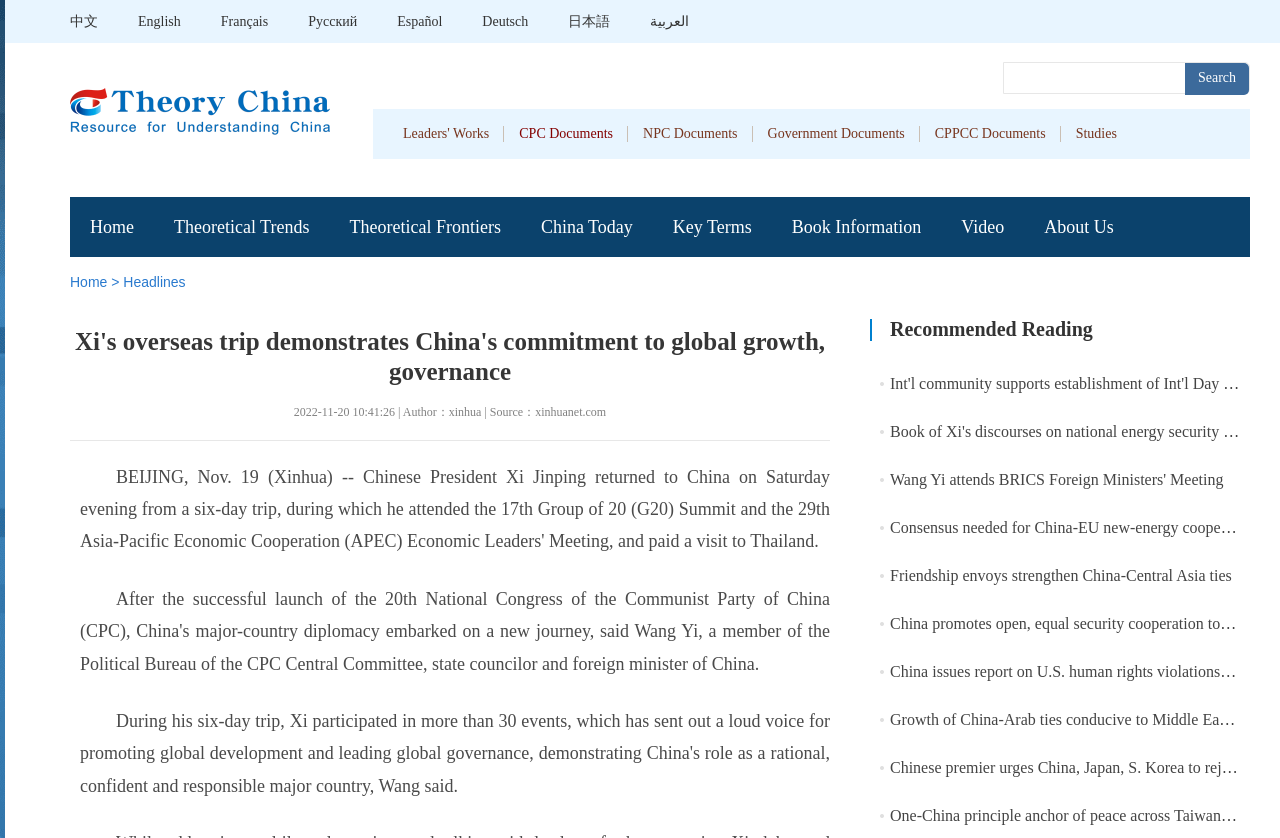Identify and extract the heading text of the webpage.

Xi's overseas trip demonstrates China's commitment to global growth, governance